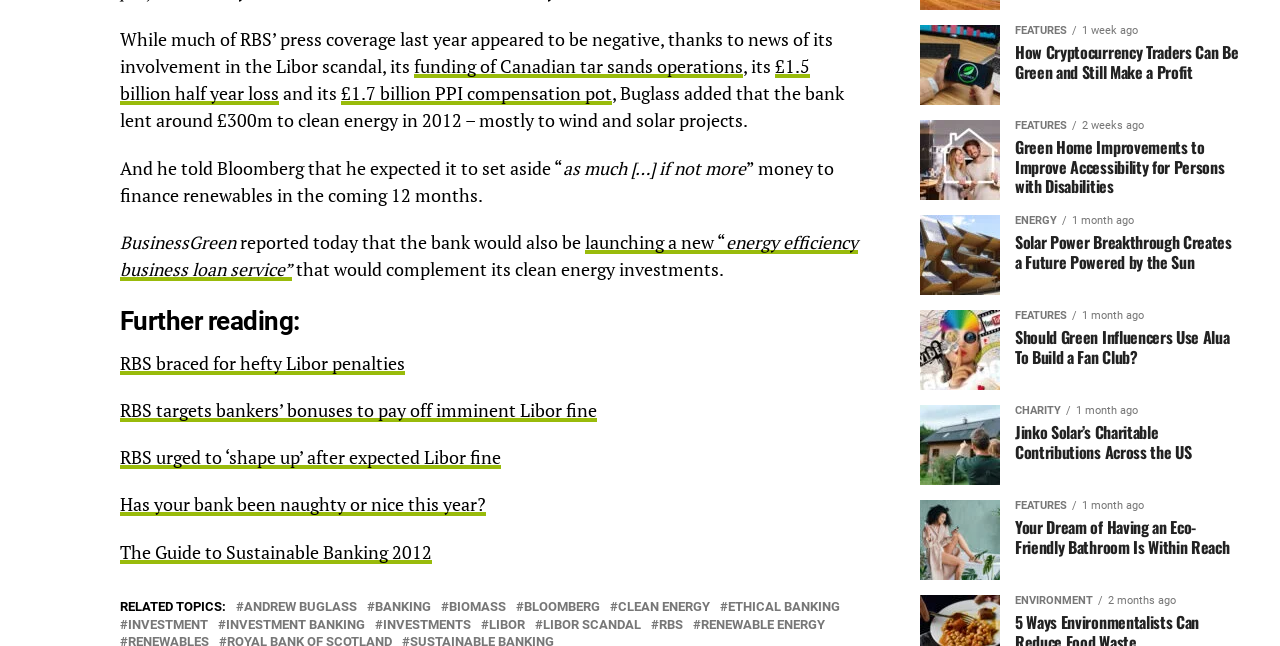Based on the image, please respond to the question with as much detail as possible:
What is the name of the bank mentioned in the article?

The bank mentioned in the article is RBS, which stands for Royal Bank of Scotland, as evident from the text and links provided.